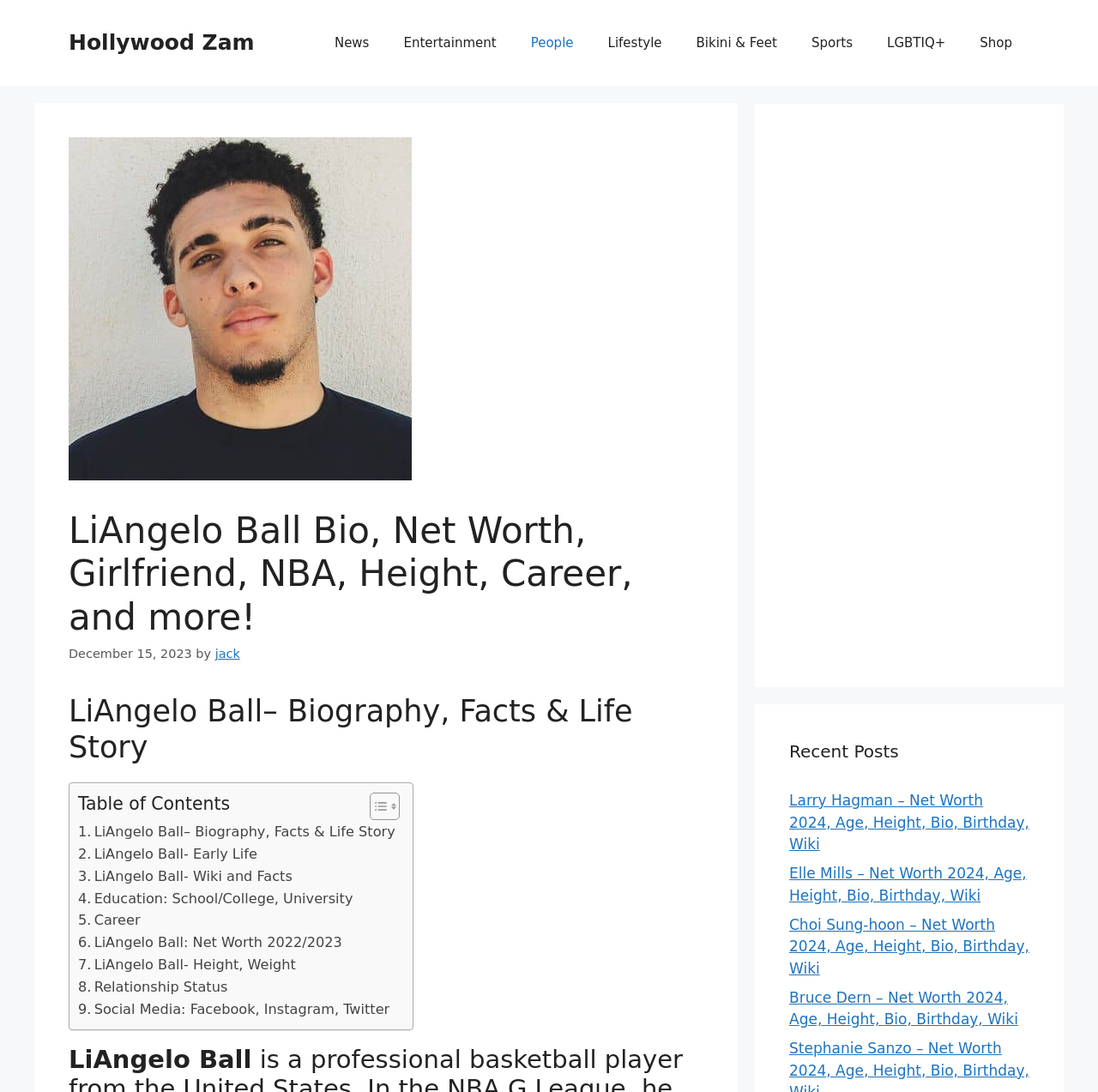Please locate the bounding box coordinates of the region I need to click to follow this instruction: "Click on the 'Larry Hagman – Net Worth 2024, Age, Height, Bio, Birthday, Wiki' link".

[0.719, 0.725, 0.937, 0.781]